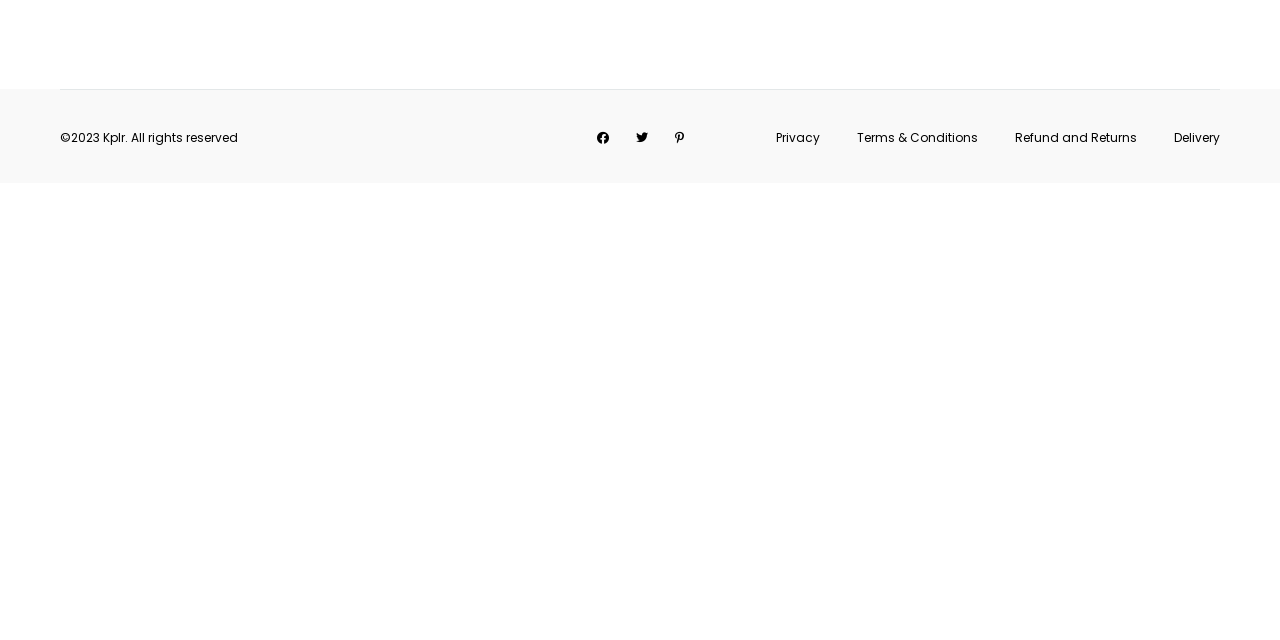Given the element description, predict the bounding box coordinates in the format (top-left x, top-left y, bottom-right x, bottom-right y). Make sure all values are between 0 and 1. Here is the element description: Refund and Returns

[0.793, 0.201, 0.888, 0.23]